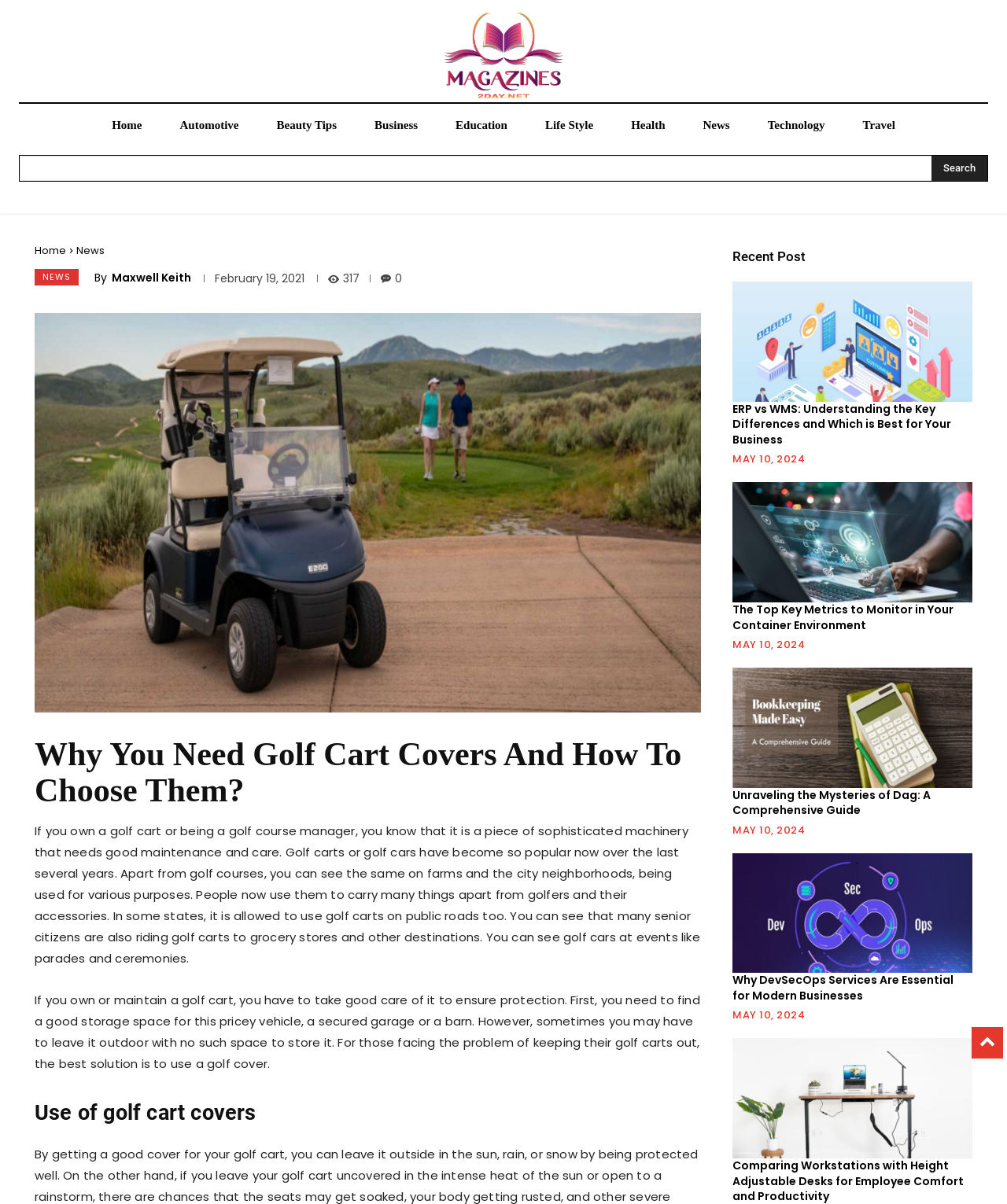How many recent posts are listed?
By examining the image, provide a one-word or phrase answer.

5